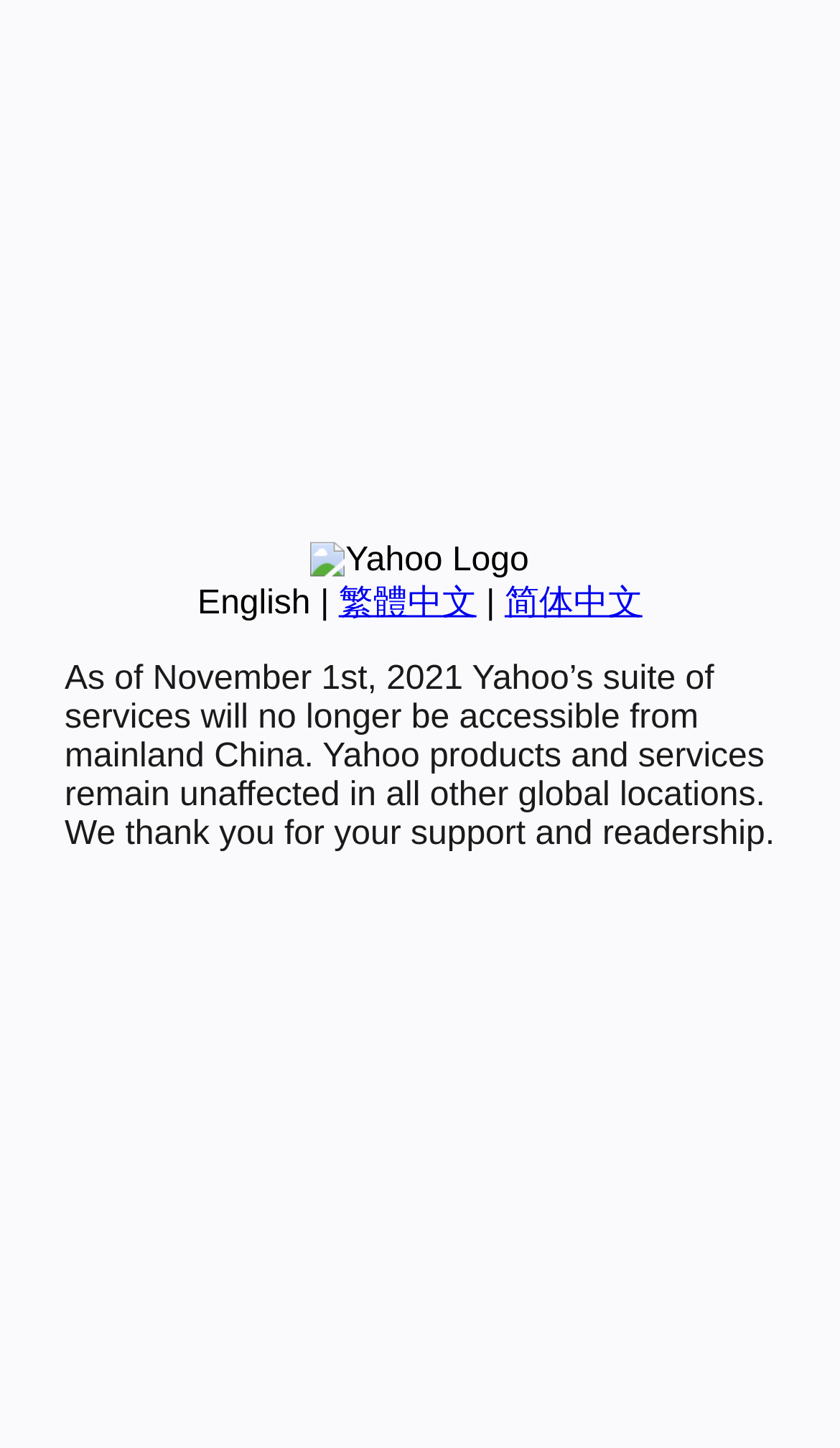Predict the bounding box for the UI component with the following description: "English".

[0.235, 0.404, 0.37, 0.429]